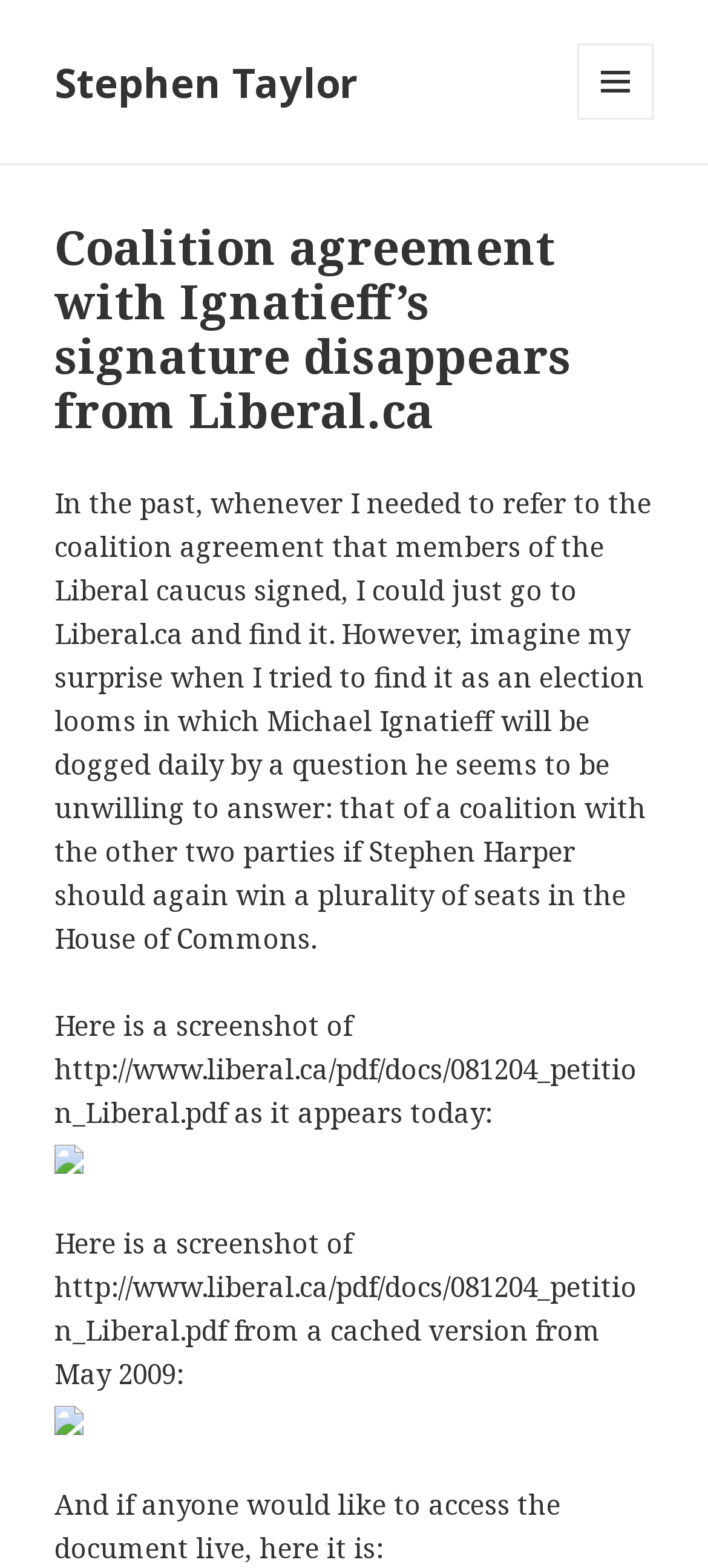Who is the author of the article?
Use the information from the screenshot to give a comprehensive response to the question.

The author of the article is Stephen Taylor, which can be found by looking at the link at the top of the page with the text 'Stephen Taylor'.